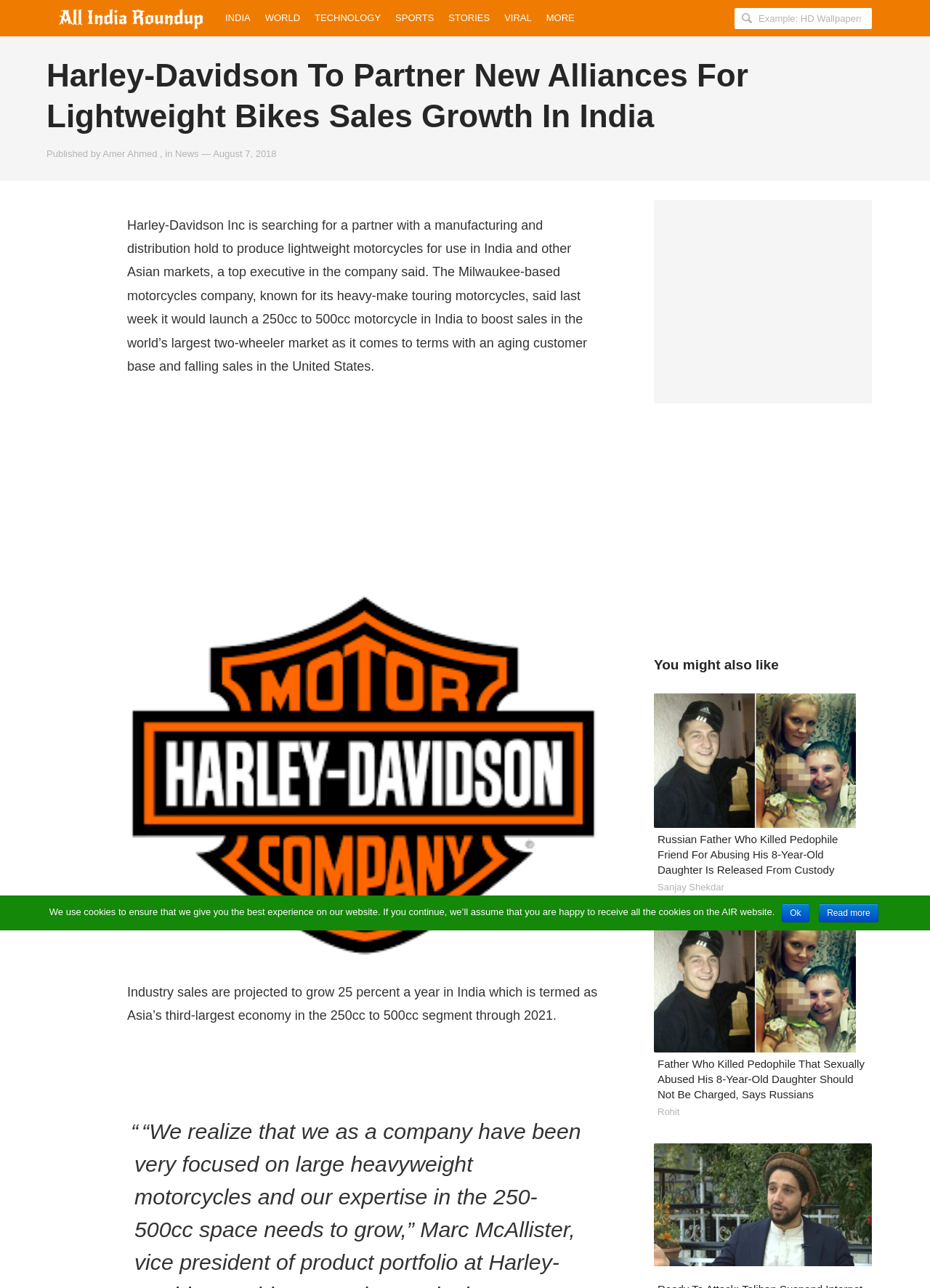What is the date of the article?
Kindly answer the question with as much detail as you can.

The date of the article is mentioned at the top of the webpage, below the article title, as August 7, 2018.